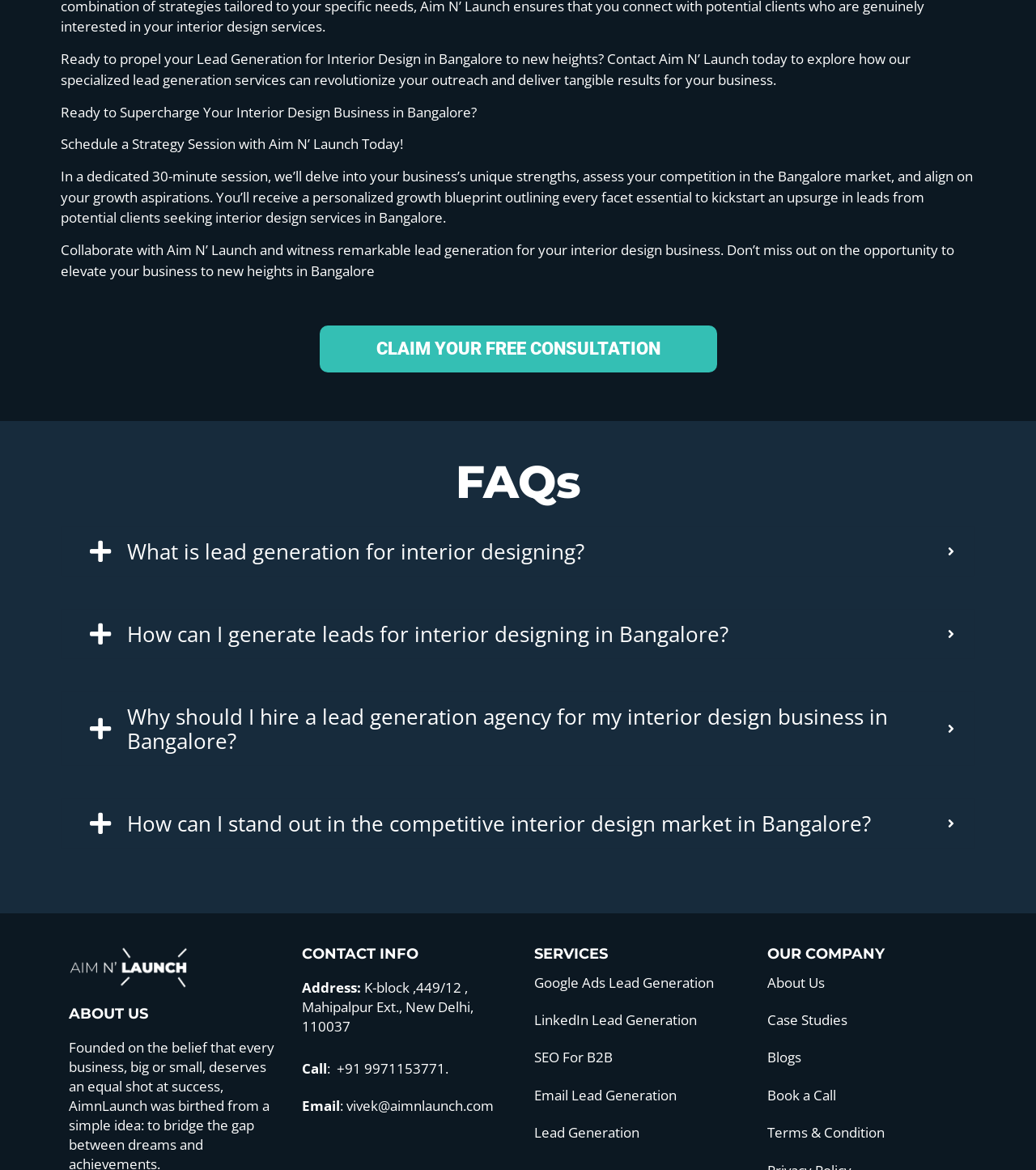Please locate the bounding box coordinates of the region I need to click to follow this instruction: "Read FAQs".

[0.059, 0.387, 0.941, 0.436]